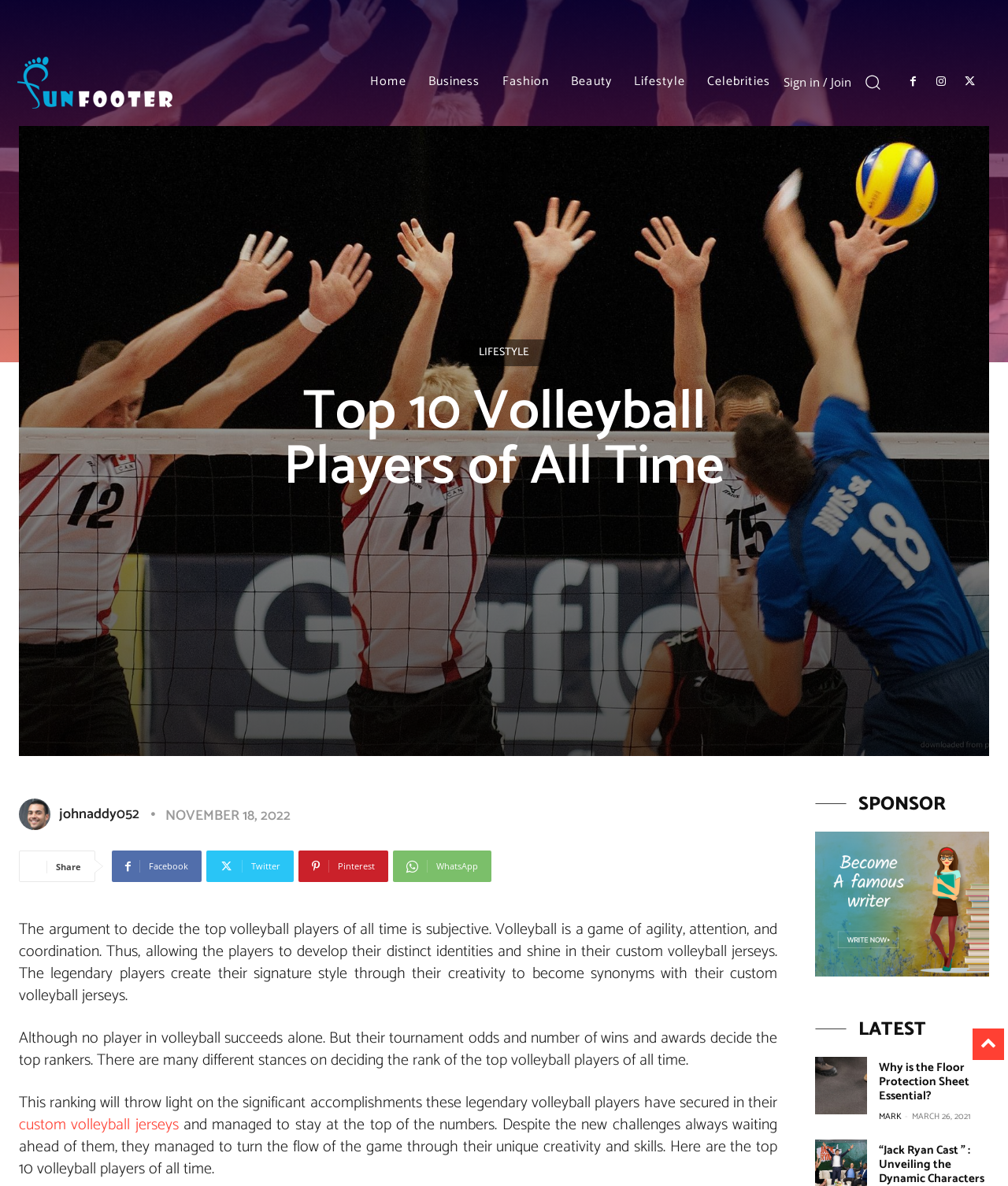What is the category of the article 'Why is the Floor Protection Sheet Essential?'?
Based on the image, give a concise answer in the form of a single word or short phrase.

LATEST